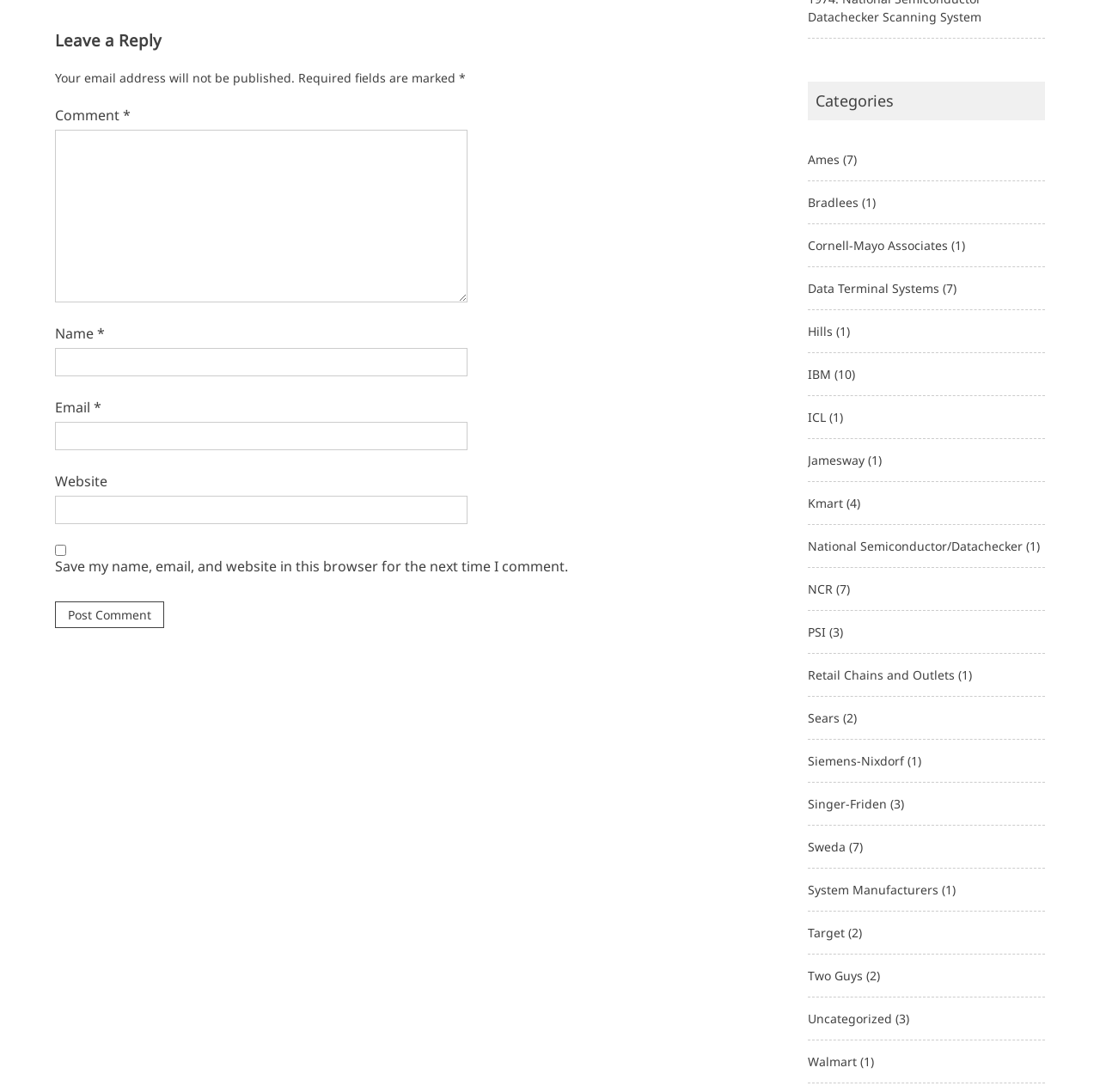Provide a brief response to the question below using one word or phrase:
How many categories are listed on the webpage?

24